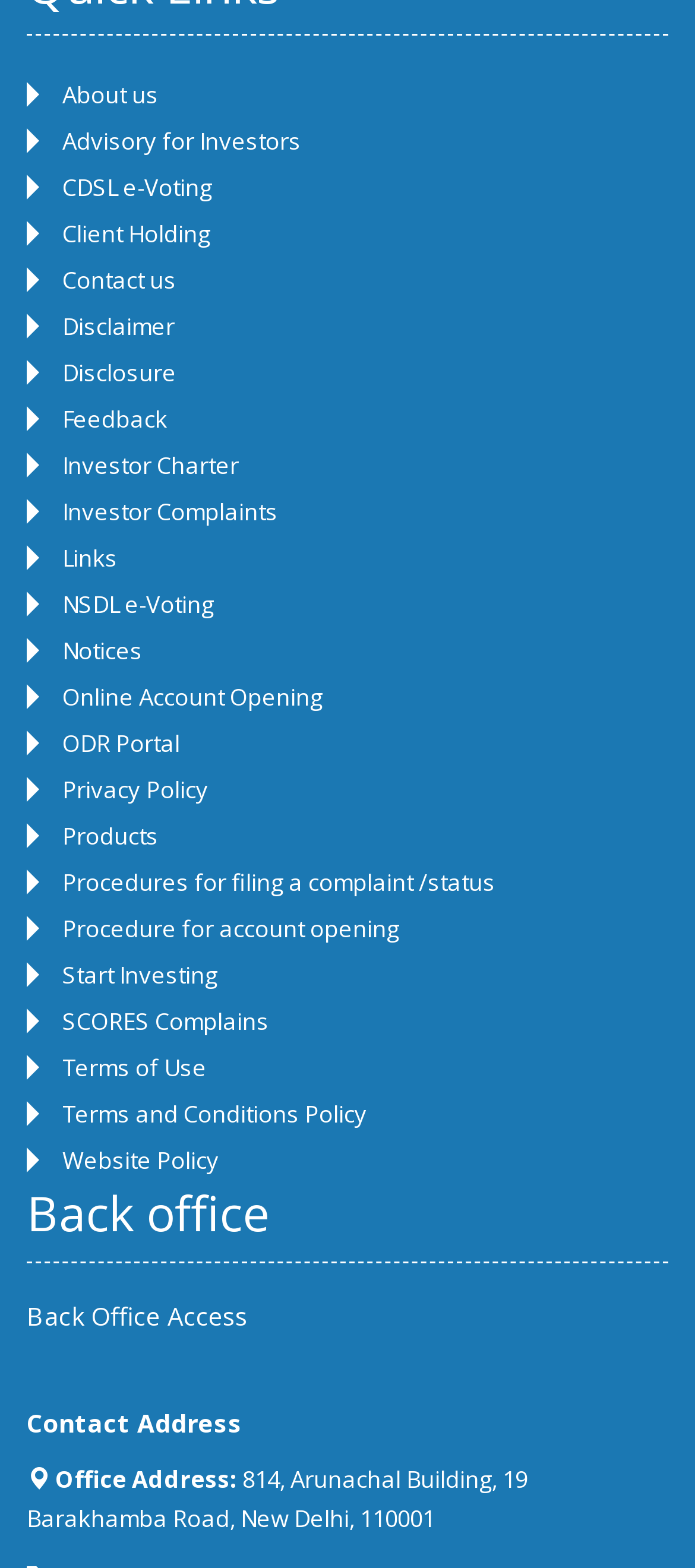Please provide the bounding box coordinates for the UI element as described: "Music & Audio". The coordinates must be four floats between 0 and 1, represented as [left, top, right, bottom].

None